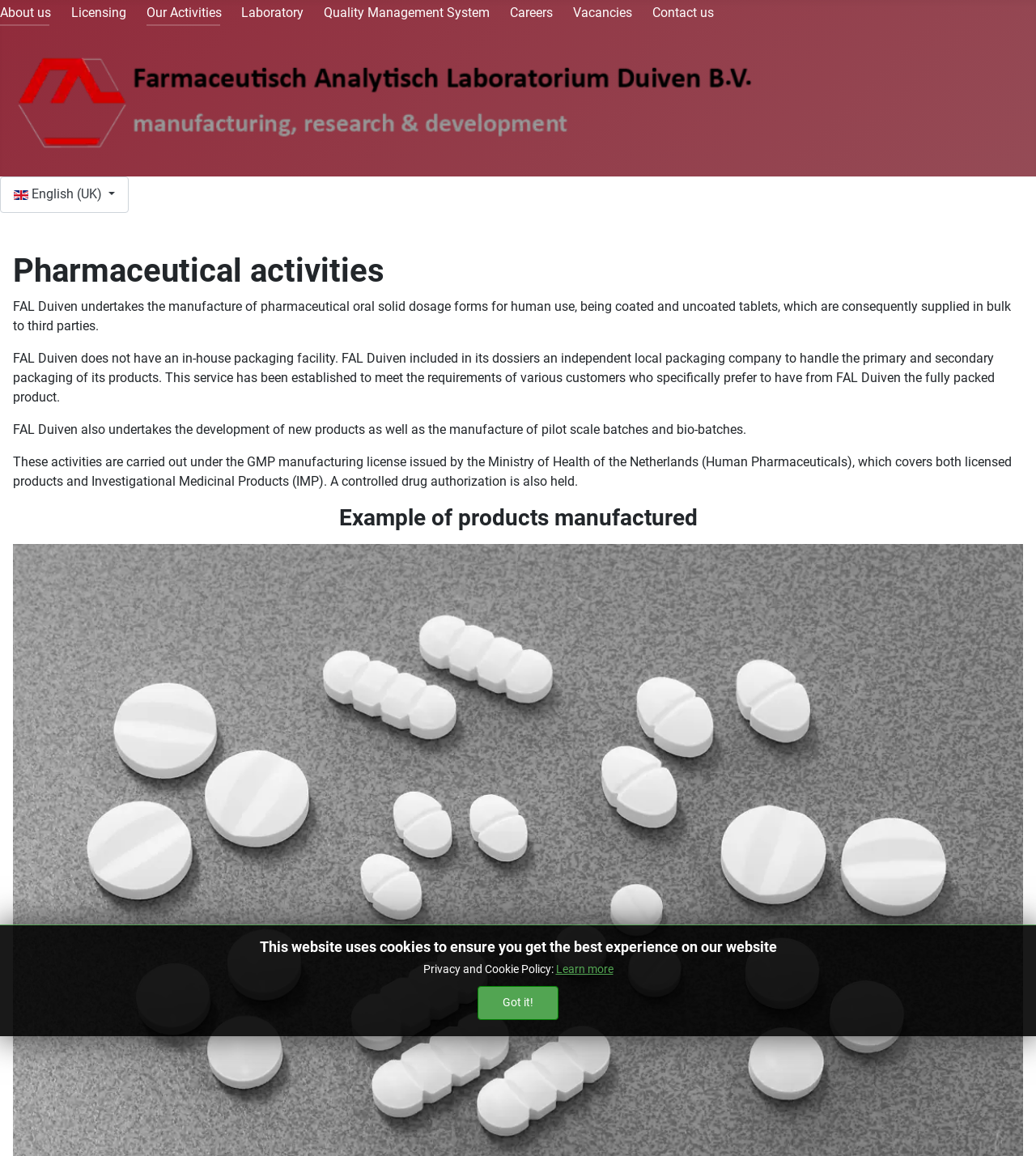Does FAL Duiven have an in-house packaging facility?
Answer the question with a detailed and thorough explanation.

According to the webpage, FAL Duiven does not have an in-house packaging facility, instead, it includes an independent local packaging company to handle the primary and secondary packaging of its products.